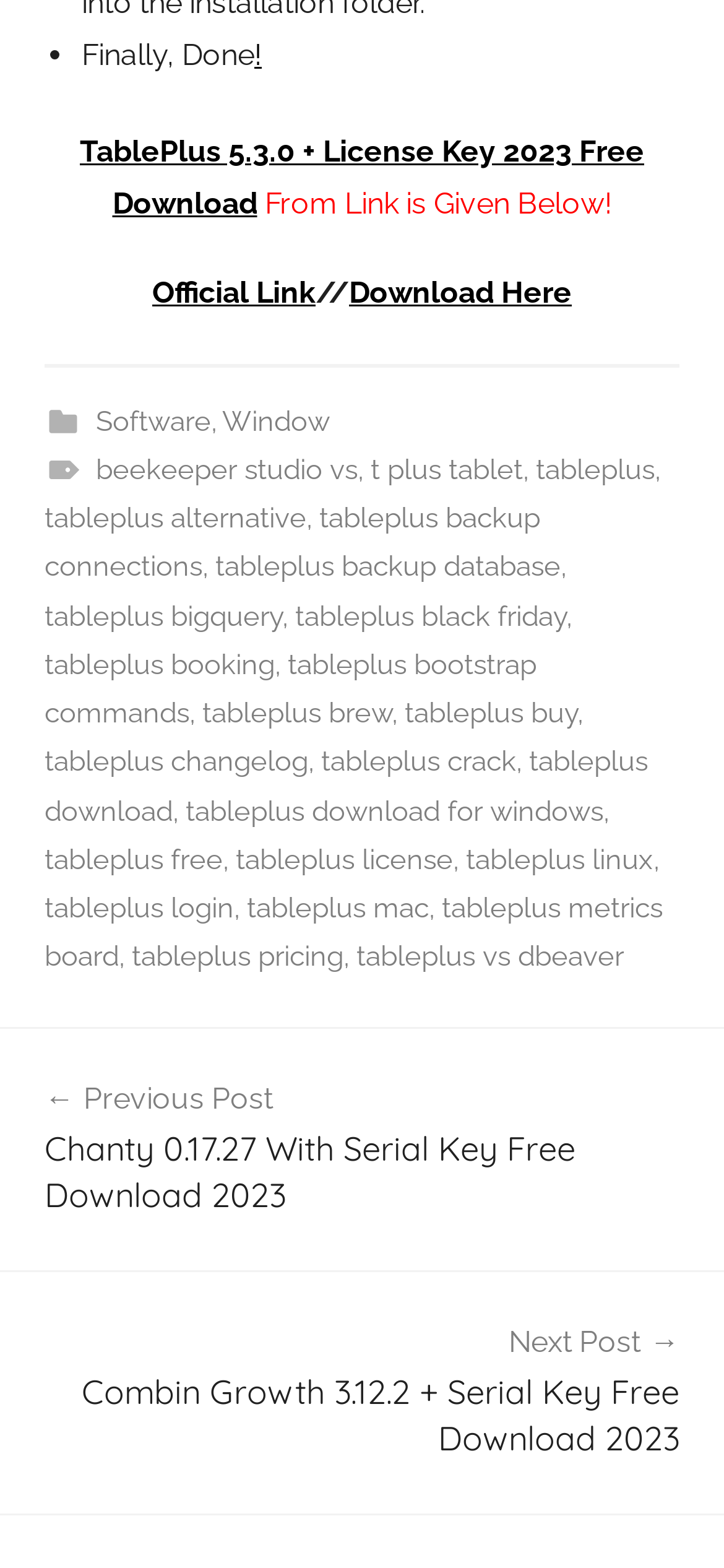Pinpoint the bounding box coordinates of the clickable area necessary to execute the following instruction: "Click on the 'Download Here' link". The coordinates should be given as four float numbers between 0 and 1, namely [left, top, right, bottom].

[0.482, 0.175, 0.79, 0.197]